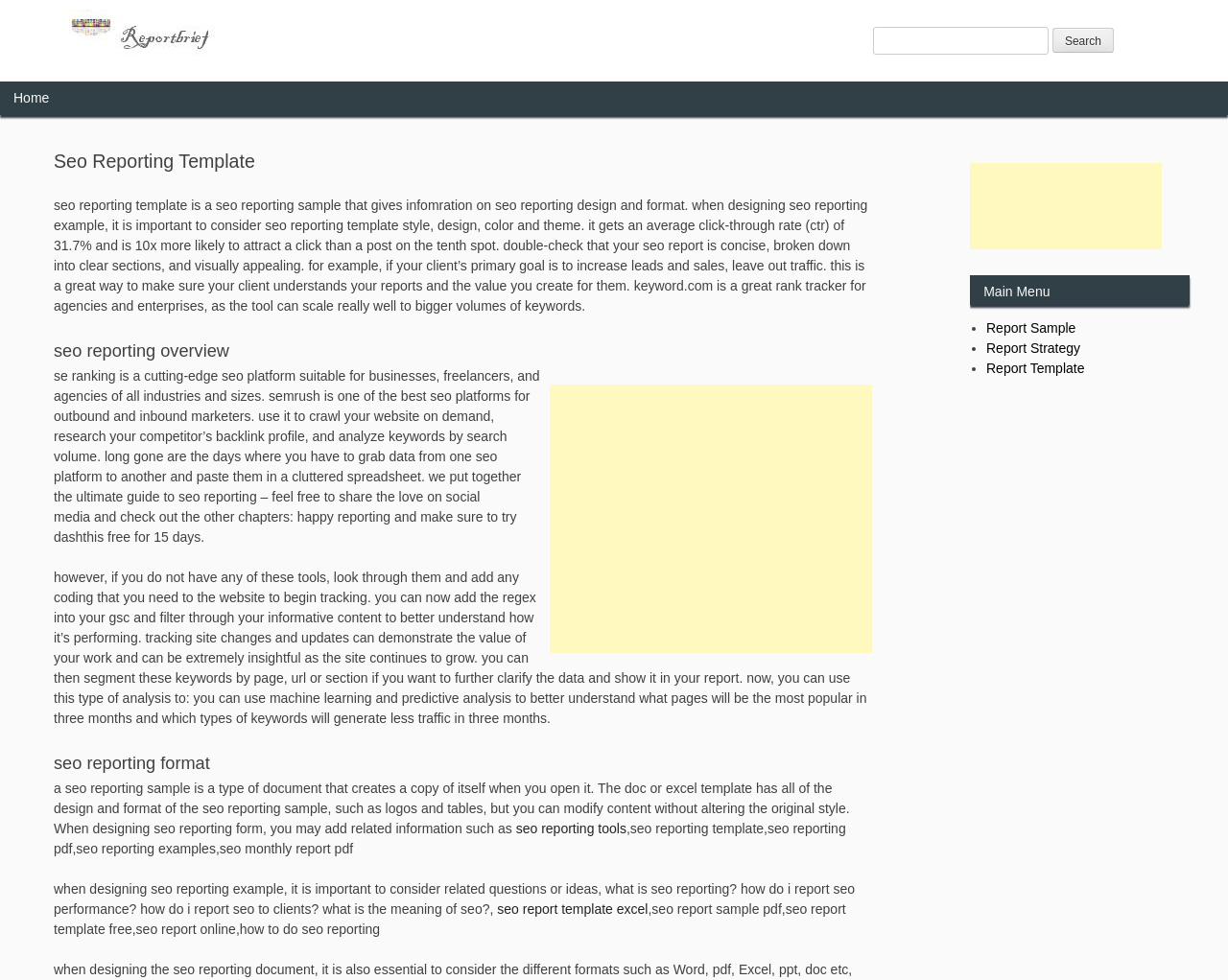Locate the bounding box coordinates of the element that should be clicked to fulfill the instruction: "Click on August 2022".

None